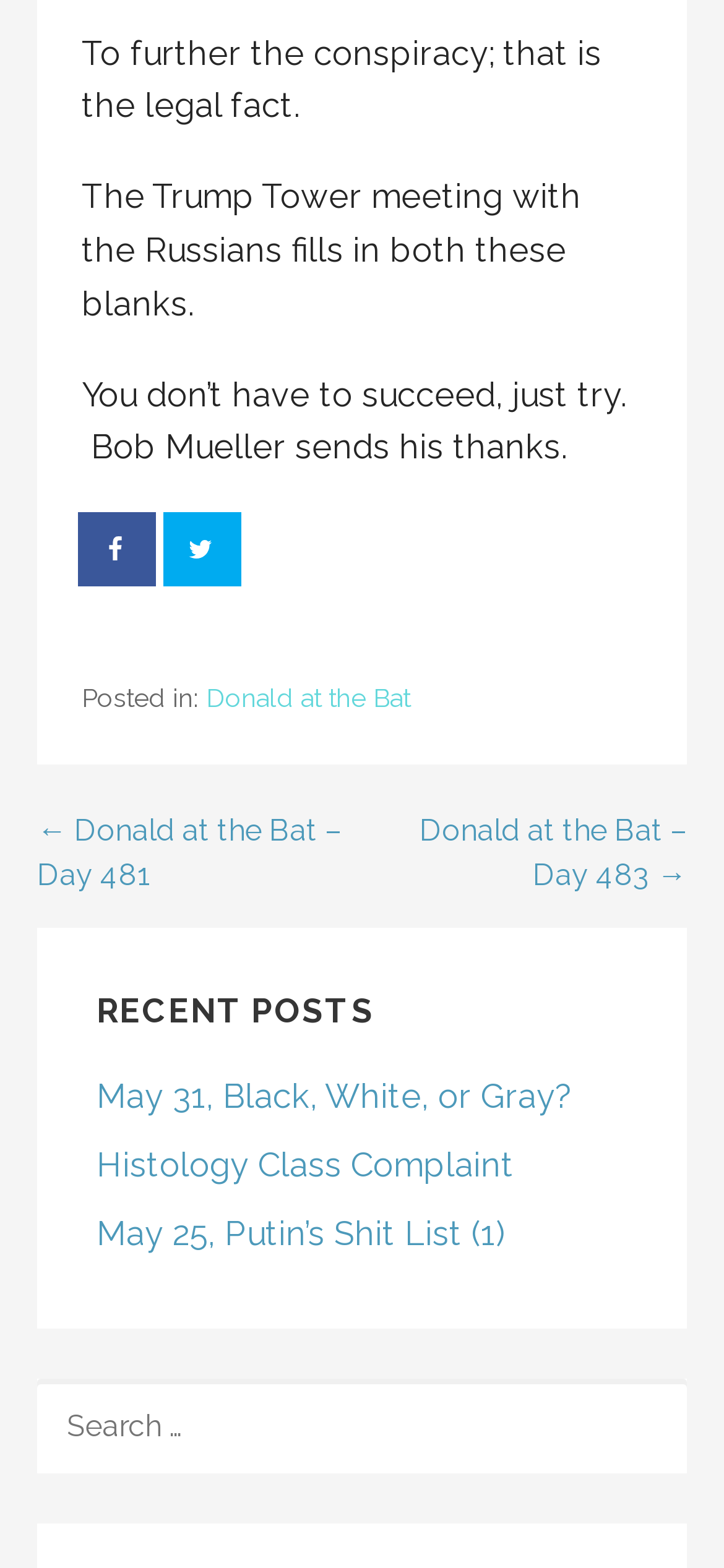Given the description of a UI element: "Histology Class Complaint", identify the bounding box coordinates of the matching element in the webpage screenshot.

[0.133, 0.73, 0.71, 0.755]